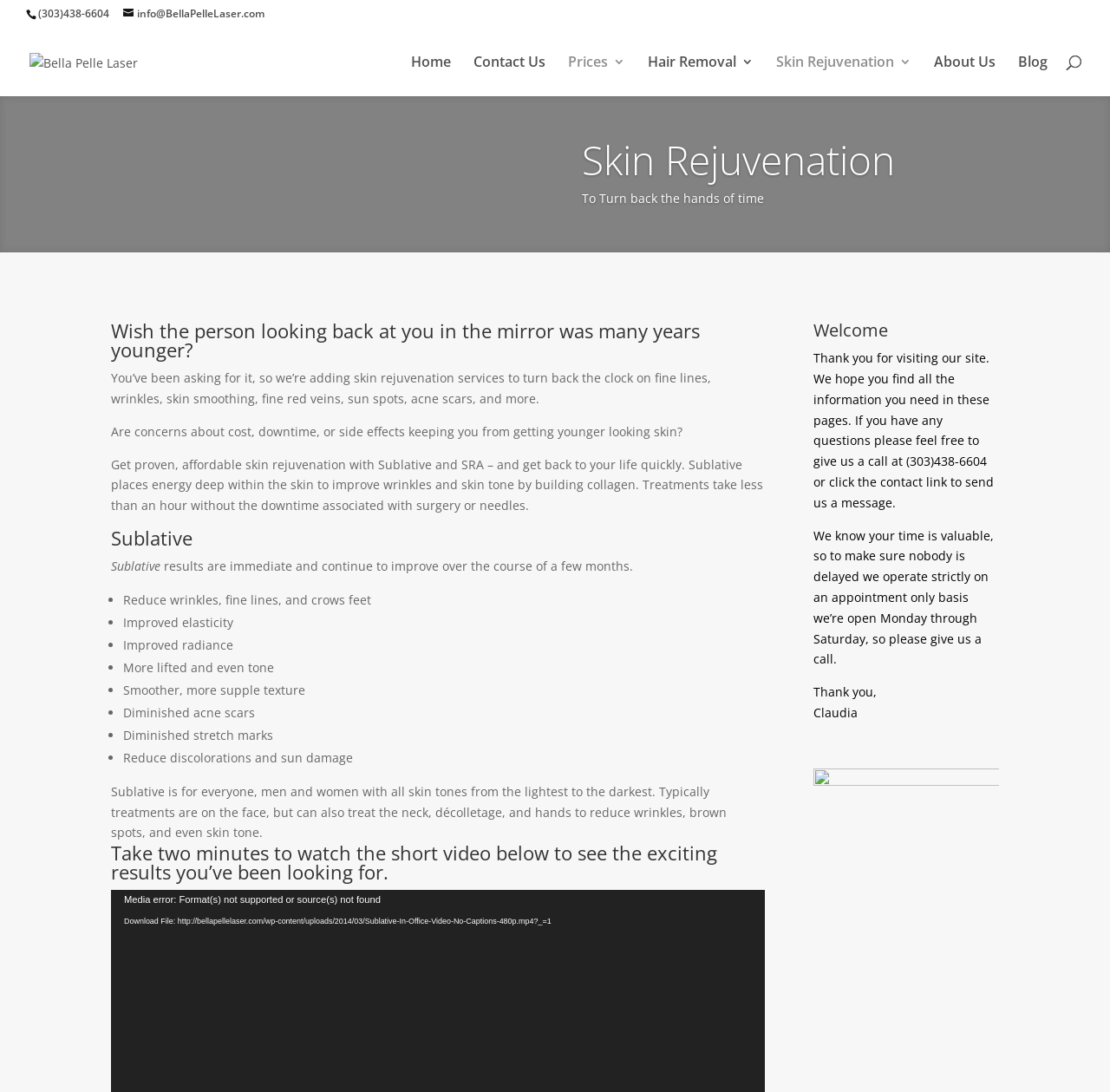Identify the bounding box coordinates of the region that needs to be clicked to carry out this instruction: "Go to the home page". Provide these coordinates as four float numbers ranging from 0 to 1, i.e., [left, top, right, bottom].

[0.37, 0.051, 0.406, 0.088]